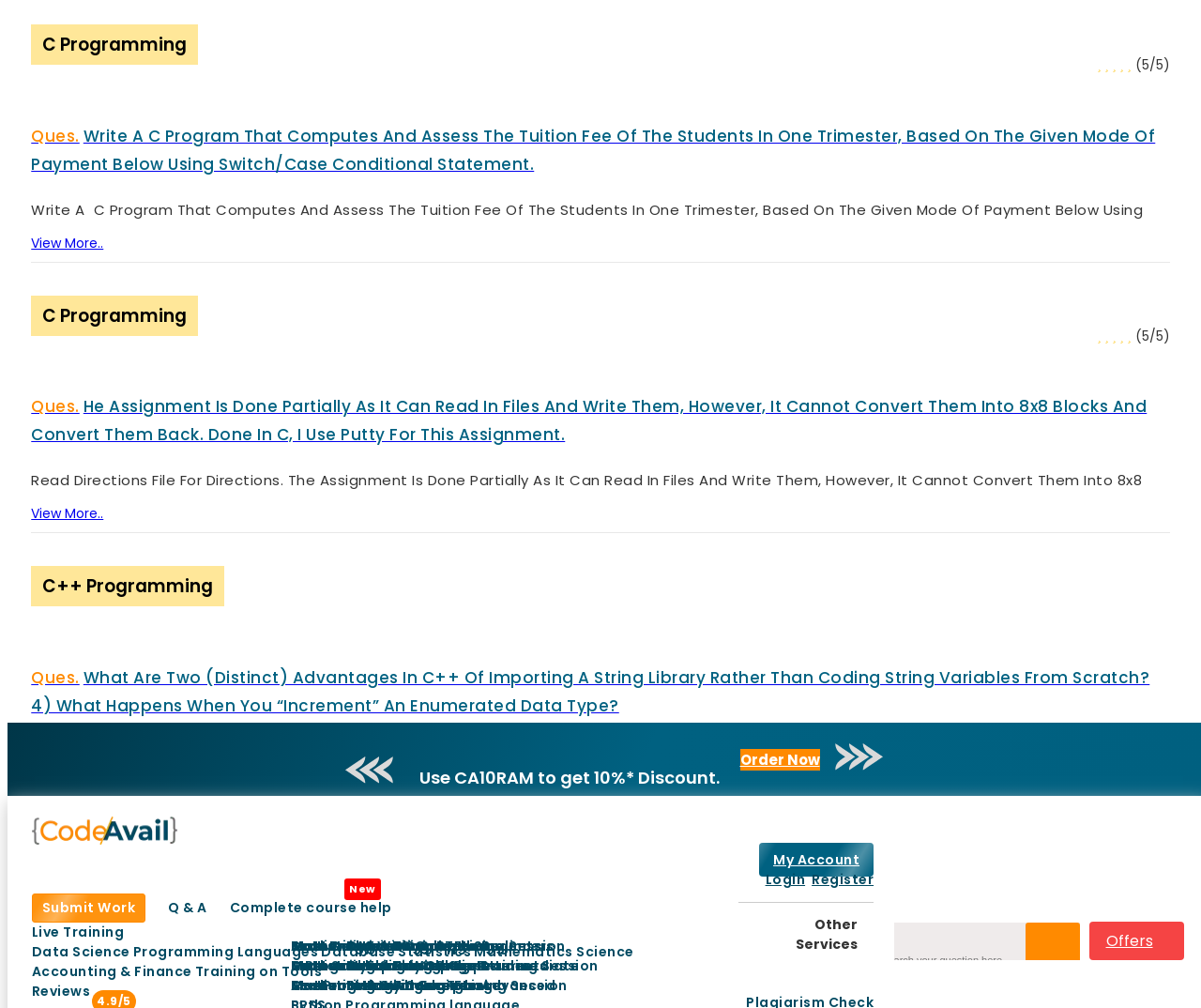Please find the bounding box coordinates of the element's region to be clicked to carry out this instruction: "Submit work".

[0.006, 0.319, 0.092, 0.341]